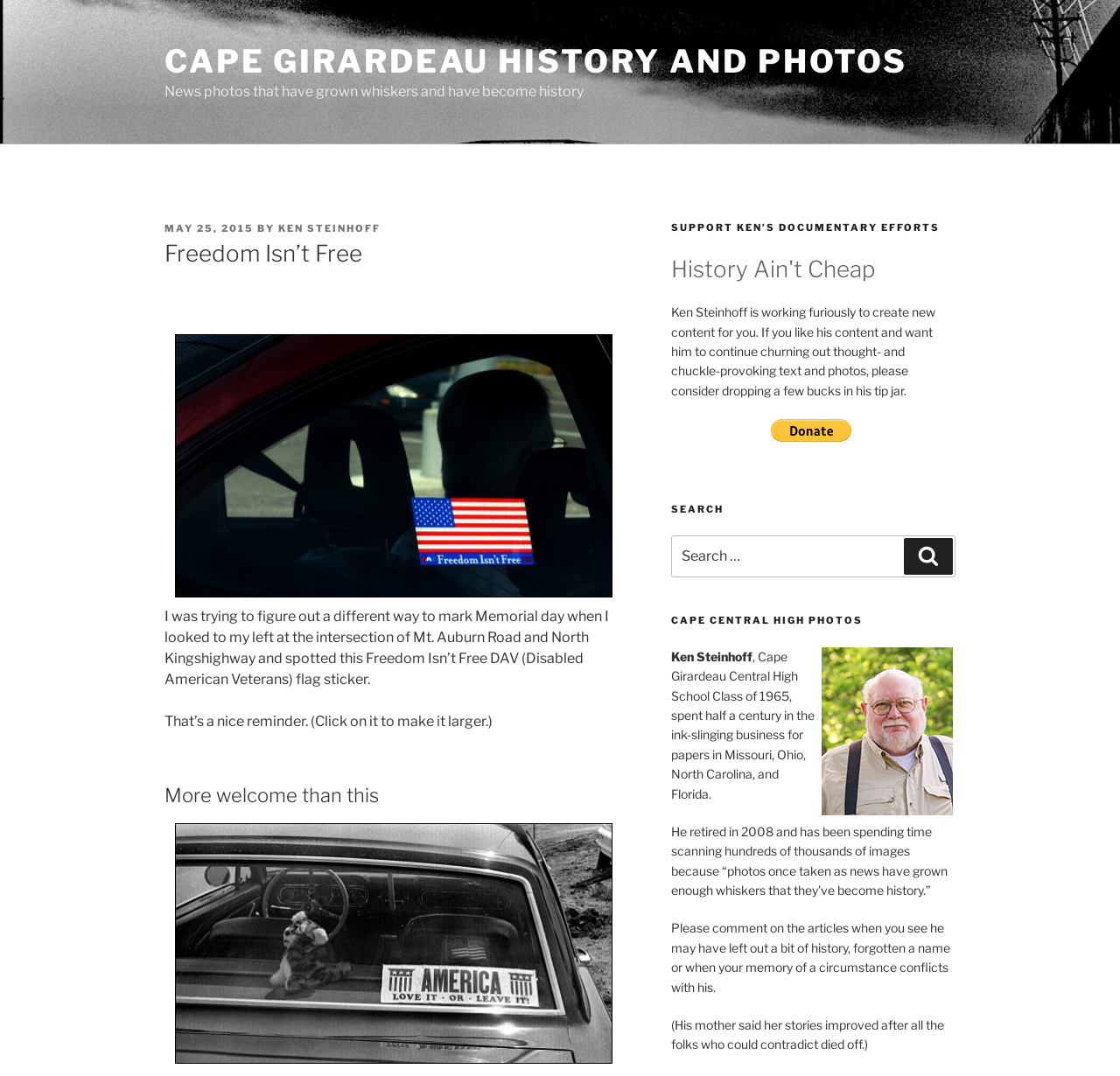What is the name of the high school mentioned?
Respond to the question with a well-detailed and thorough answer.

The name of the high school can be found in the section 'CAPE CENTRAL HIGH PHOTOS', which is located at the bottom of the webpage. The text 'Cape Girardeau Central High School Class of 1965' is mentioned in the description of the author, Ken Steinhoff, which indicates that this is the high school he attended.